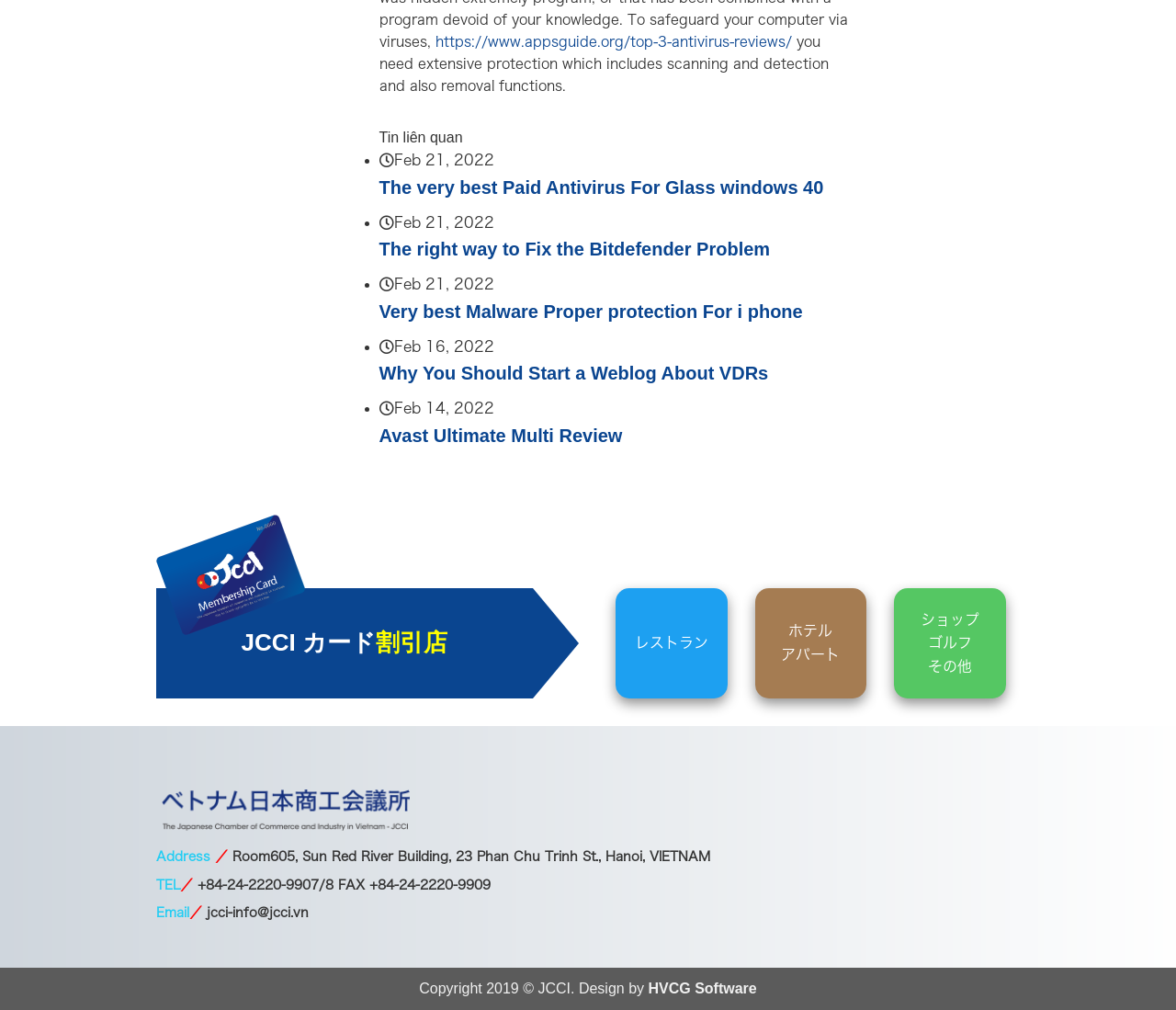Identify the bounding box coordinates of the region I need to click to complete this instruction: "Go to the レストラン webpage".

[0.523, 0.582, 0.618, 0.692]